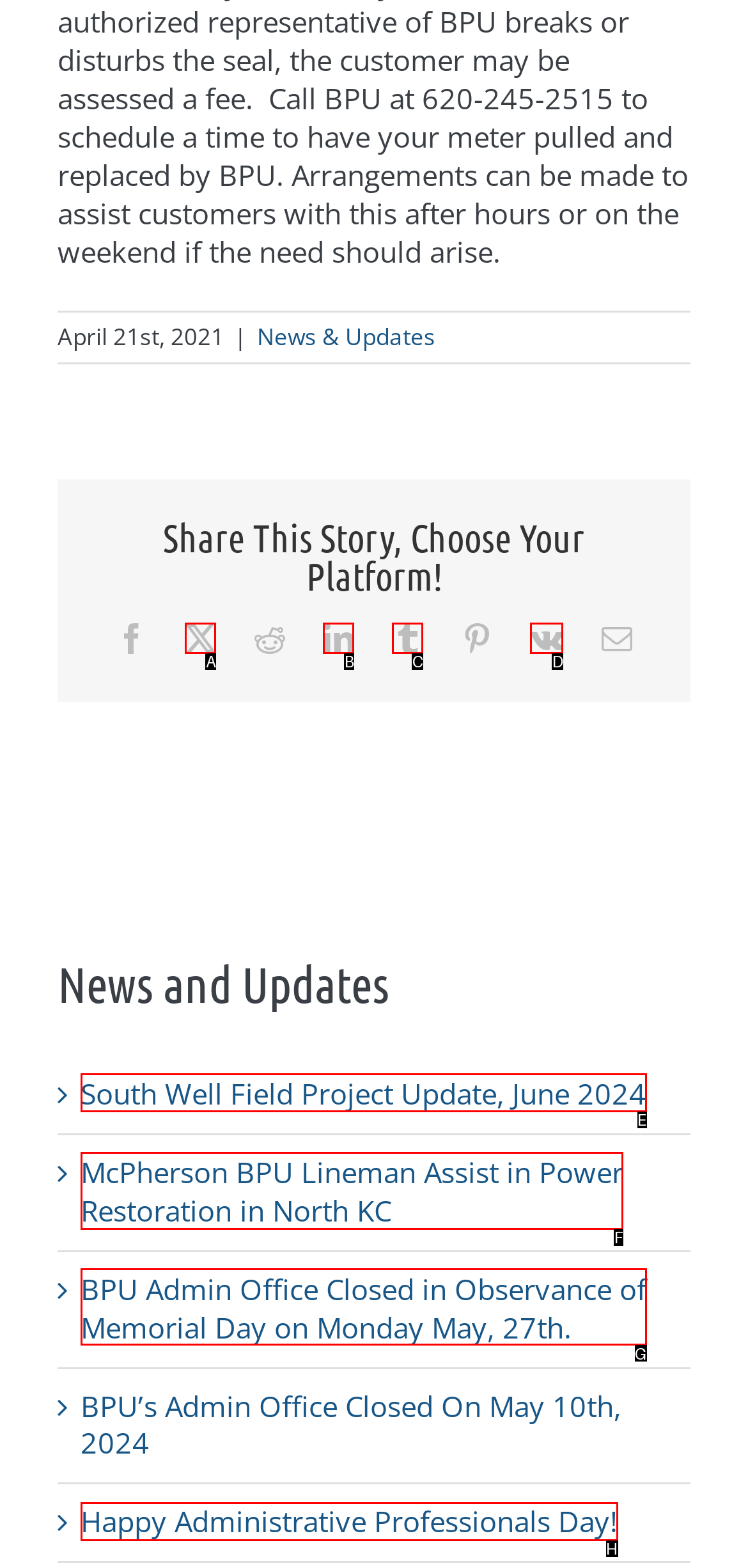Point out the specific HTML element to click to complete this task: Read the McPherson BPU Lineman Assist in Power Restoration in North KC news Reply with the letter of the chosen option.

F